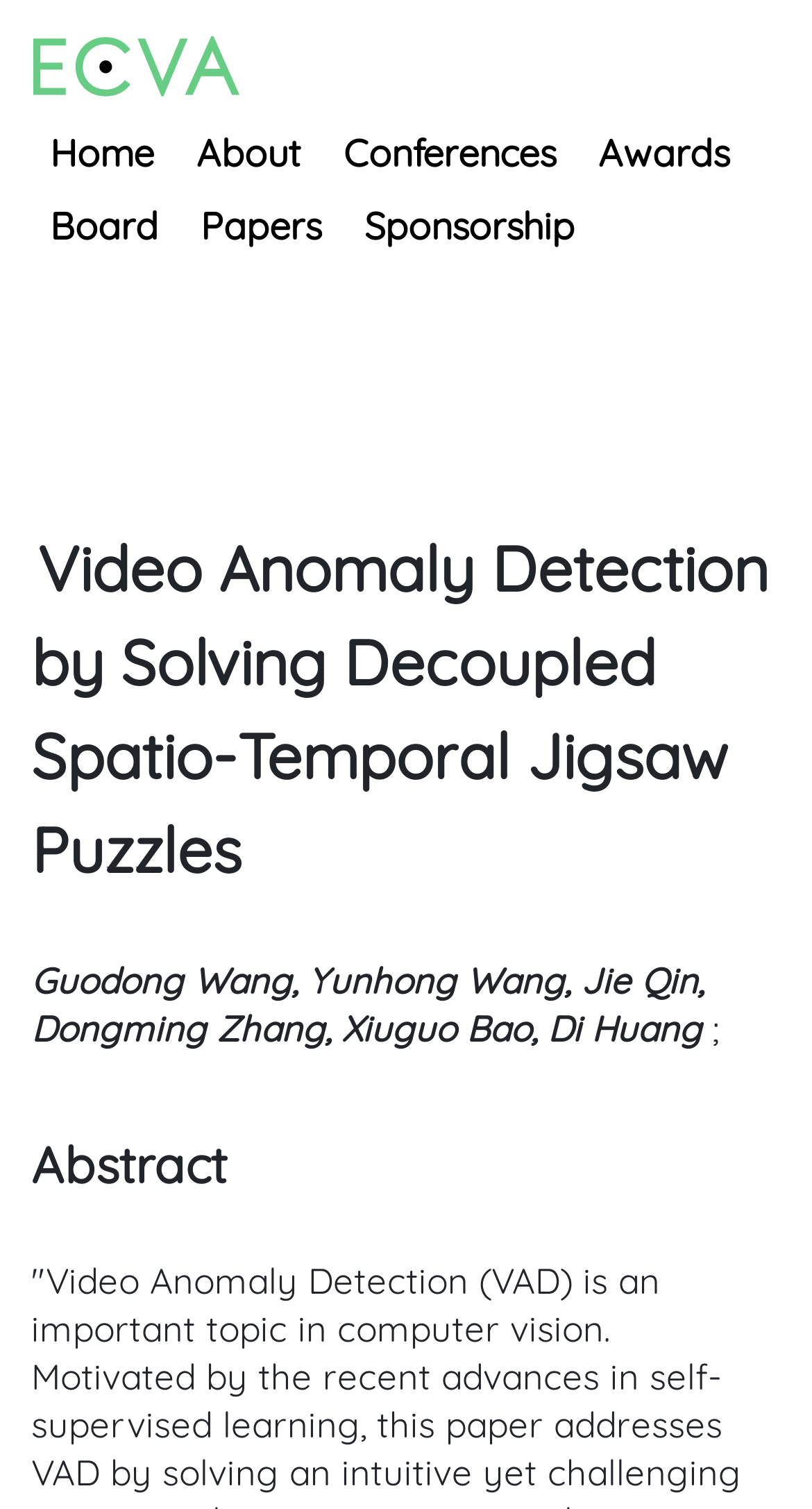Answer this question using a single word or a brief phrase:
How many links are in the top navigation bar?

5